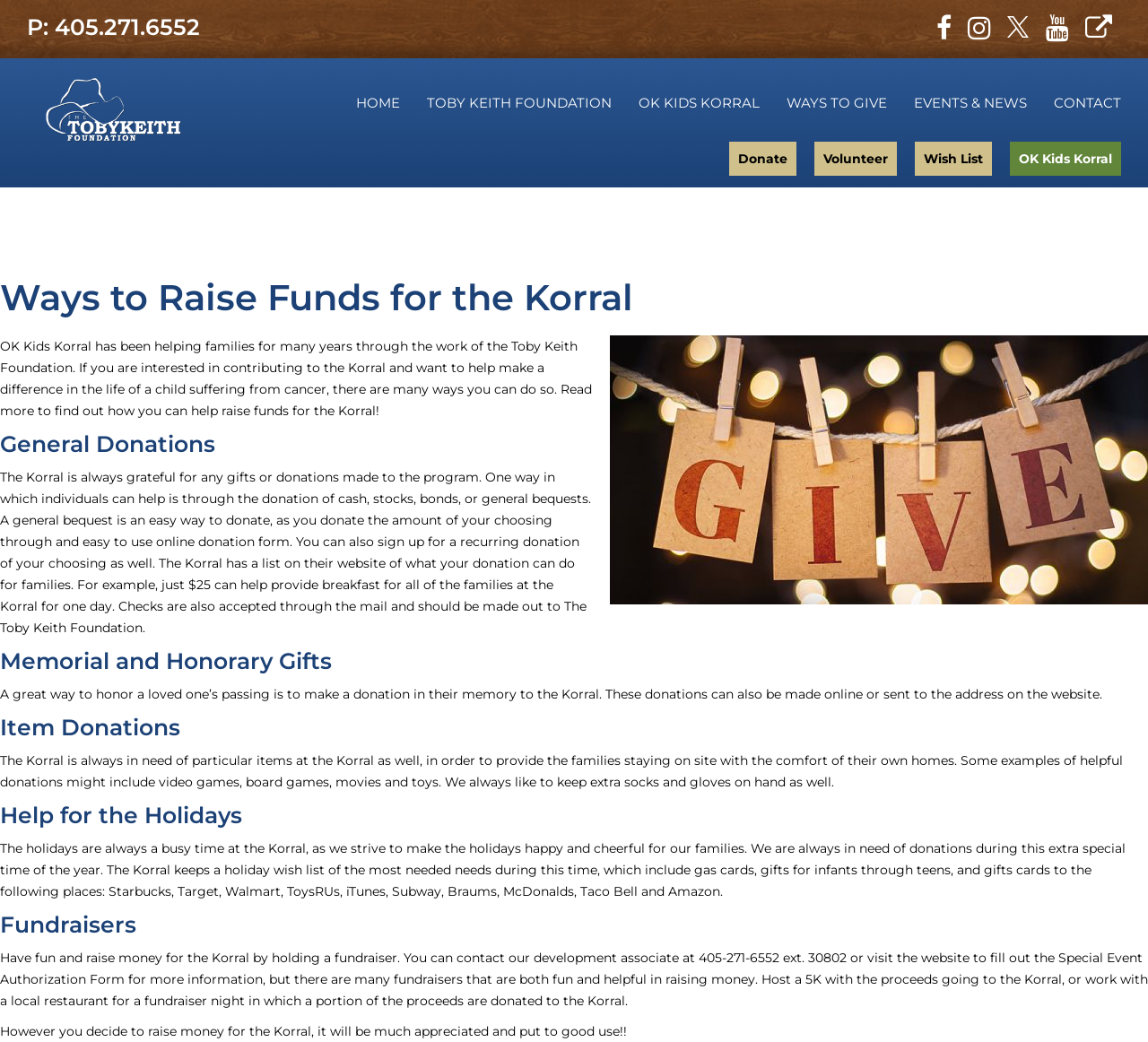Determine the webpage's heading and output its text content.

Ways to Raise Funds for the Korral